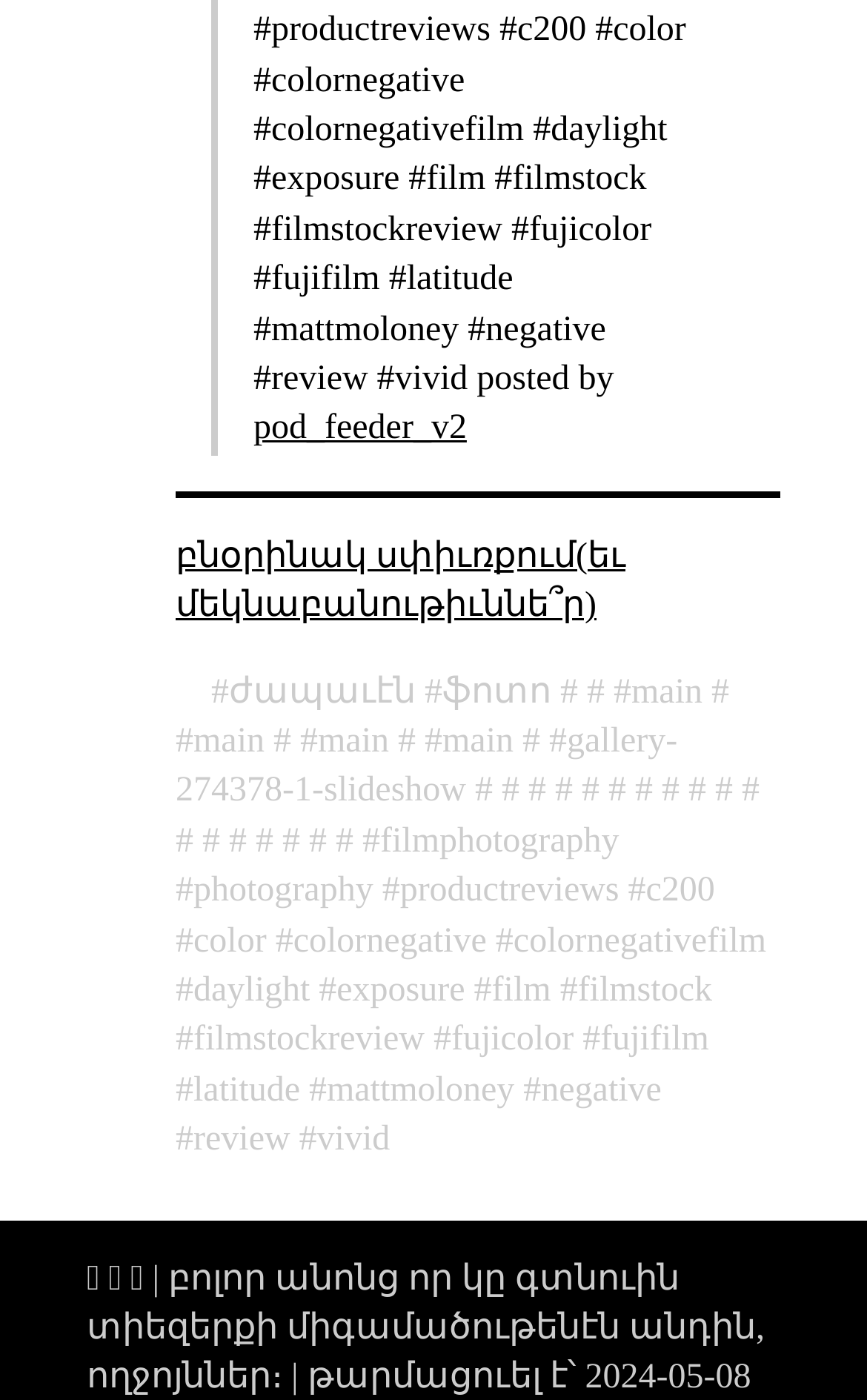Extract the bounding box for the UI element that matches this description: "բնօրինակ սփիւռքում(եւ մեկնաբանութիւննե՞ր)".

[0.203, 0.384, 0.721, 0.447]